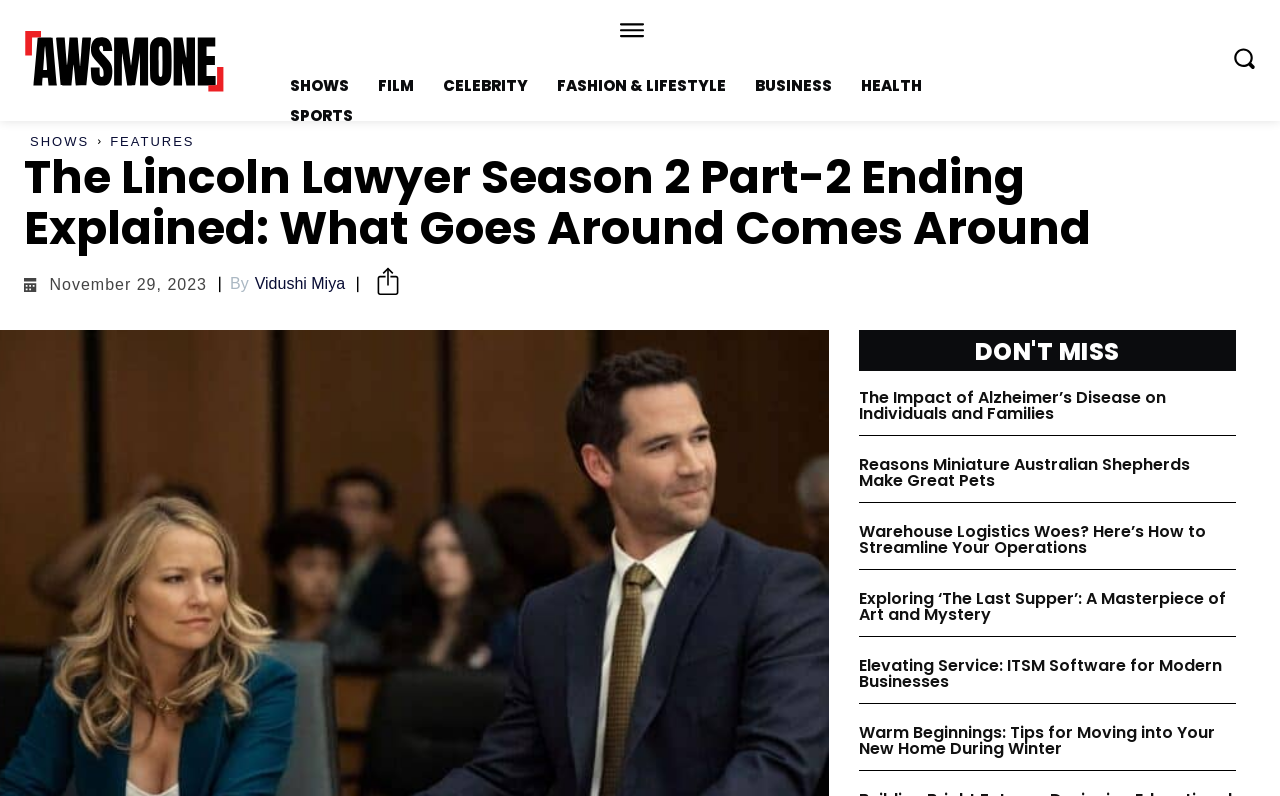Identify the bounding box coordinates of the clickable region required to complete the instruction: "Follow on Twitter". The coordinates should be given as four float numbers within the range of 0 and 1, i.e., [left, top, right, bottom].

[0.722, 0.337, 0.838, 0.389]